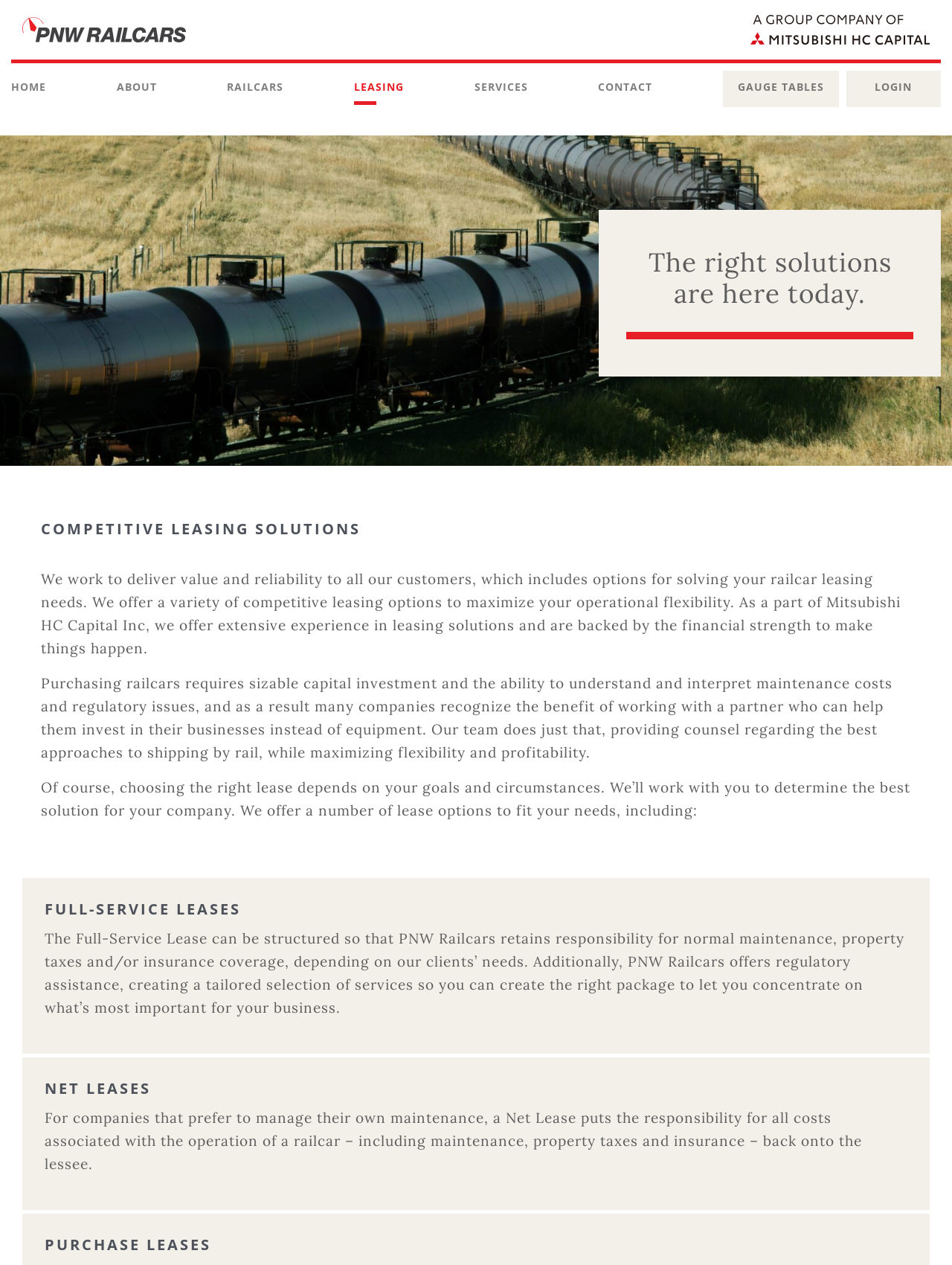Please find and report the bounding box coordinates of the element to click in order to perform the following action: "Click the PNW Railcars logo". The coordinates should be expressed as four float numbers between 0 and 1, in the format [left, top, right, bottom].

[0.023, 0.015, 0.195, 0.029]